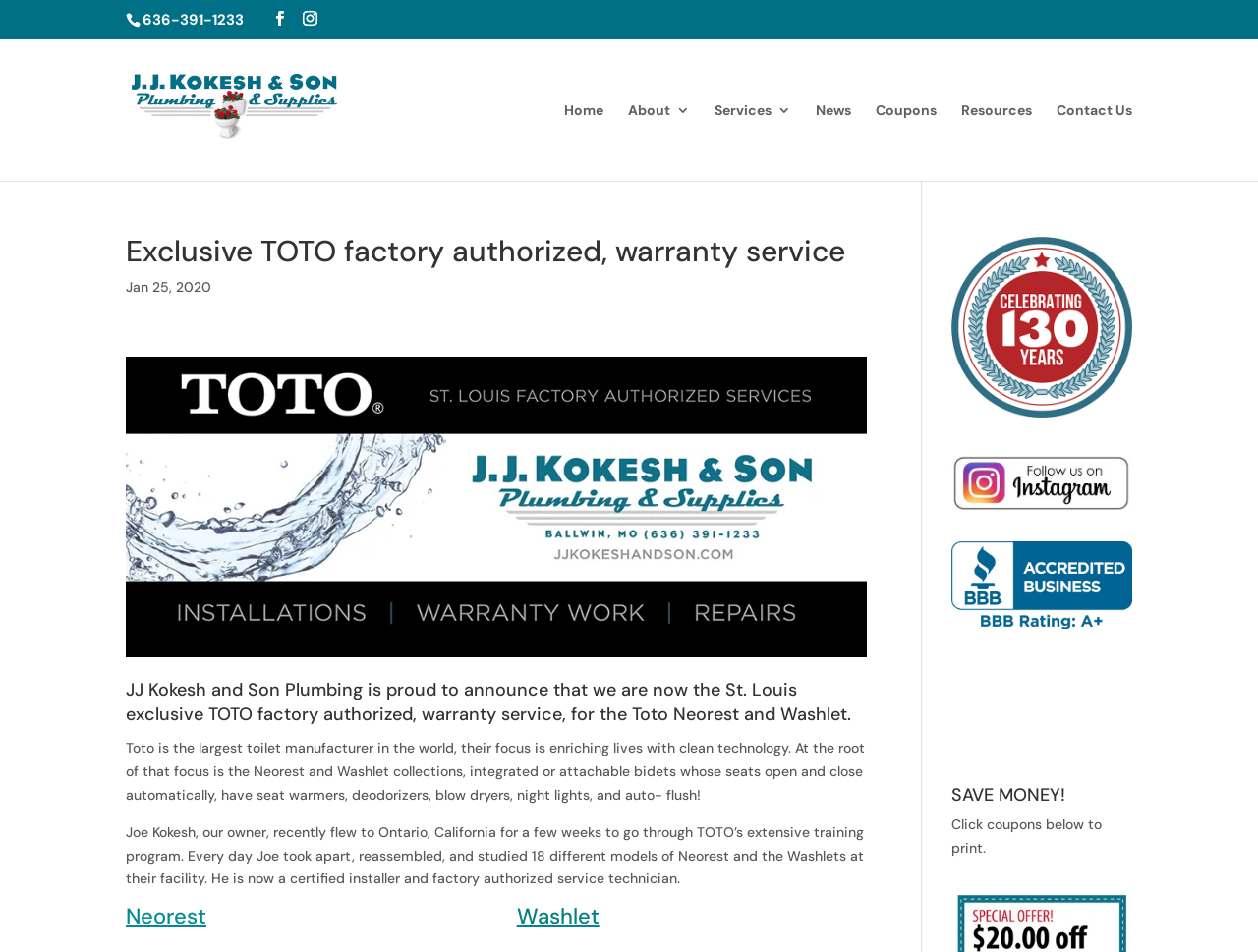What is the phone number on the top?
Answer the question with as much detail as possible.

I found the phone number by looking at the StaticText element with the OCR text '636-391-1233' located at the top of the webpage, with bounding box coordinates [0.113, 0.011, 0.194, 0.031].